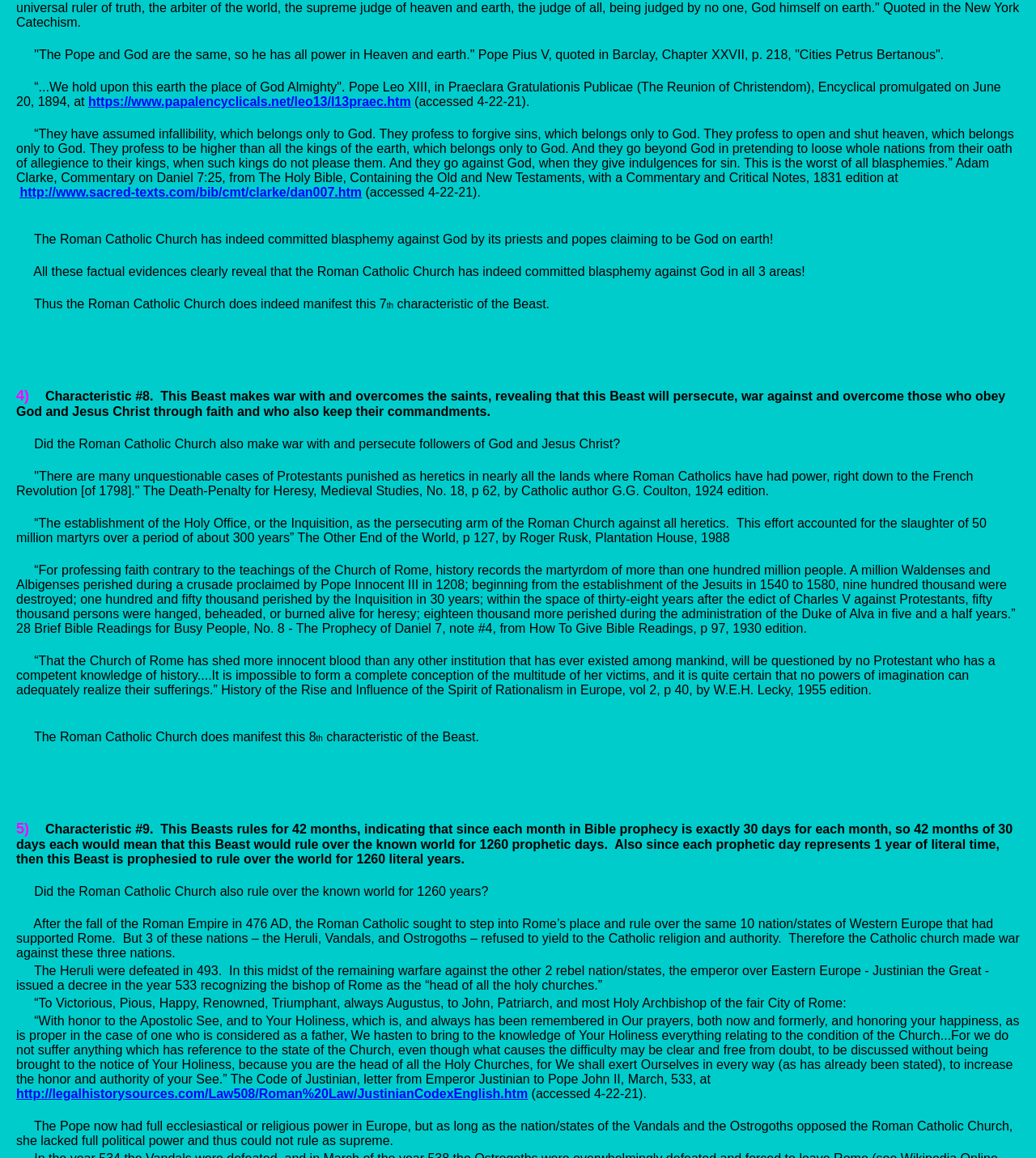Answer the question with a single word or phrase: 
How many million people were martyred according to the quote from 'The Other End of the World'?

50 million